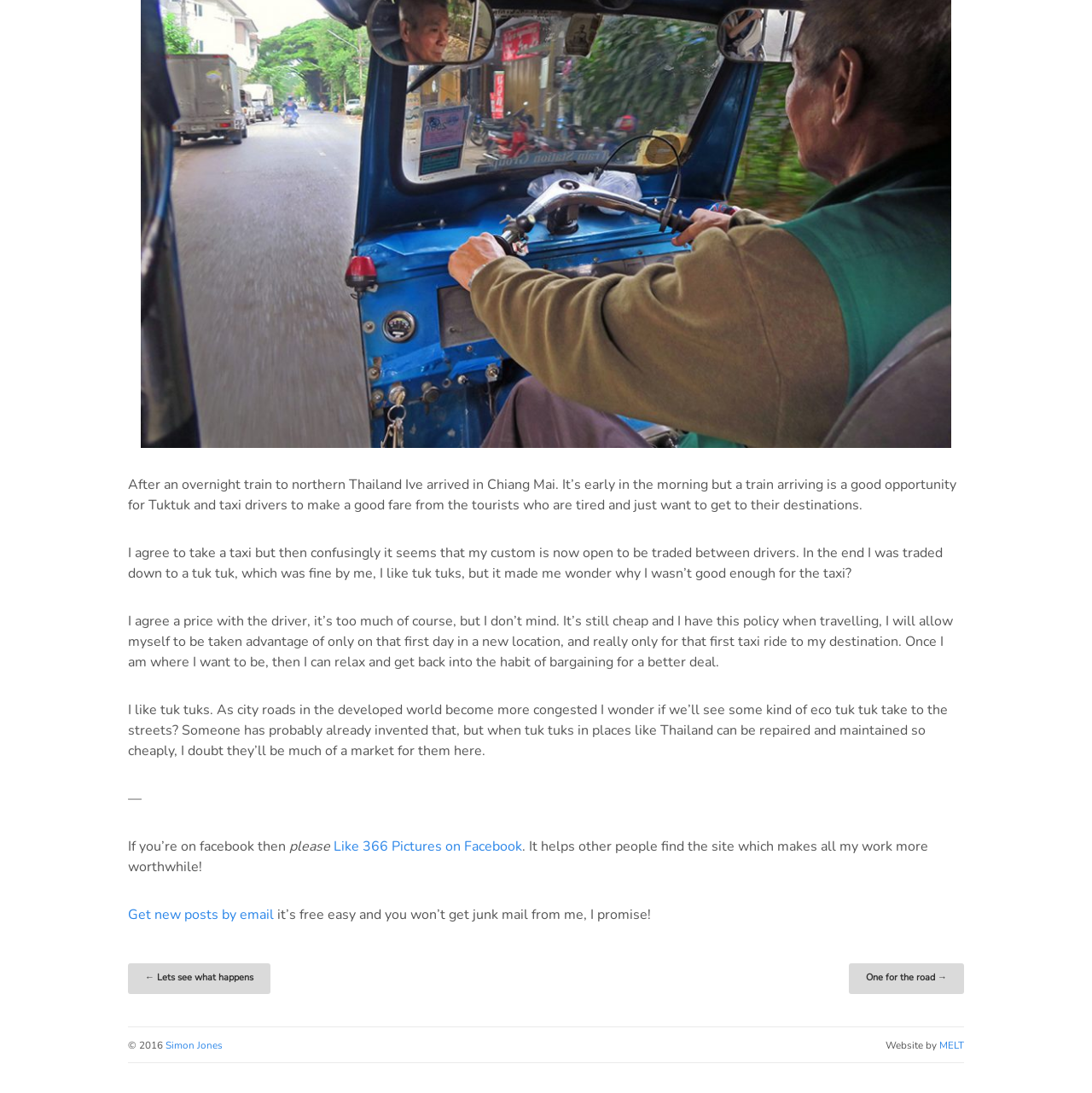Extract the bounding box coordinates for the described element: "Simon Jones". The coordinates should be represented as four float numbers between 0 and 1: [left, top, right, bottom].

[0.152, 0.95, 0.204, 0.962]